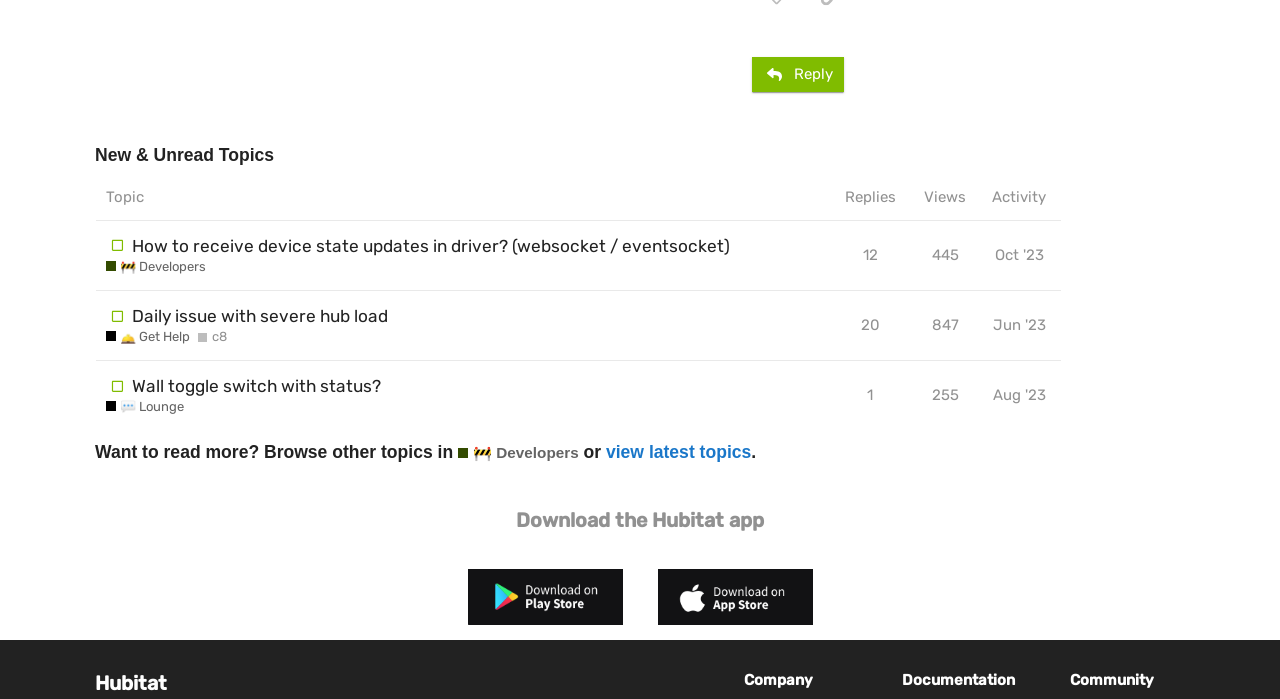Find the bounding box coordinates of the clickable area that will achieve the following instruction: "Click the 'Reply' button".

[0.587, 0.081, 0.659, 0.131]